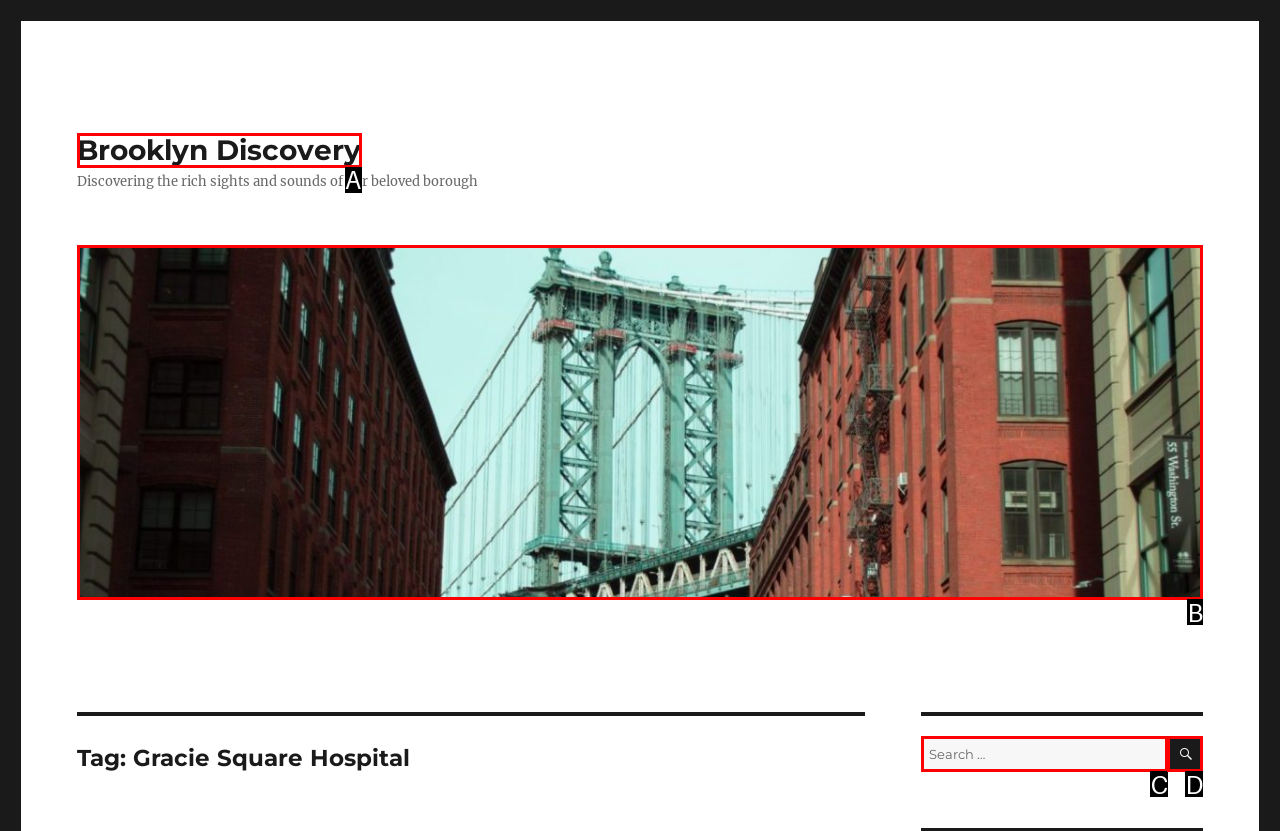Choose the HTML element that best fits the given description: Brooklyn Discovery. Answer by stating the letter of the option.

A